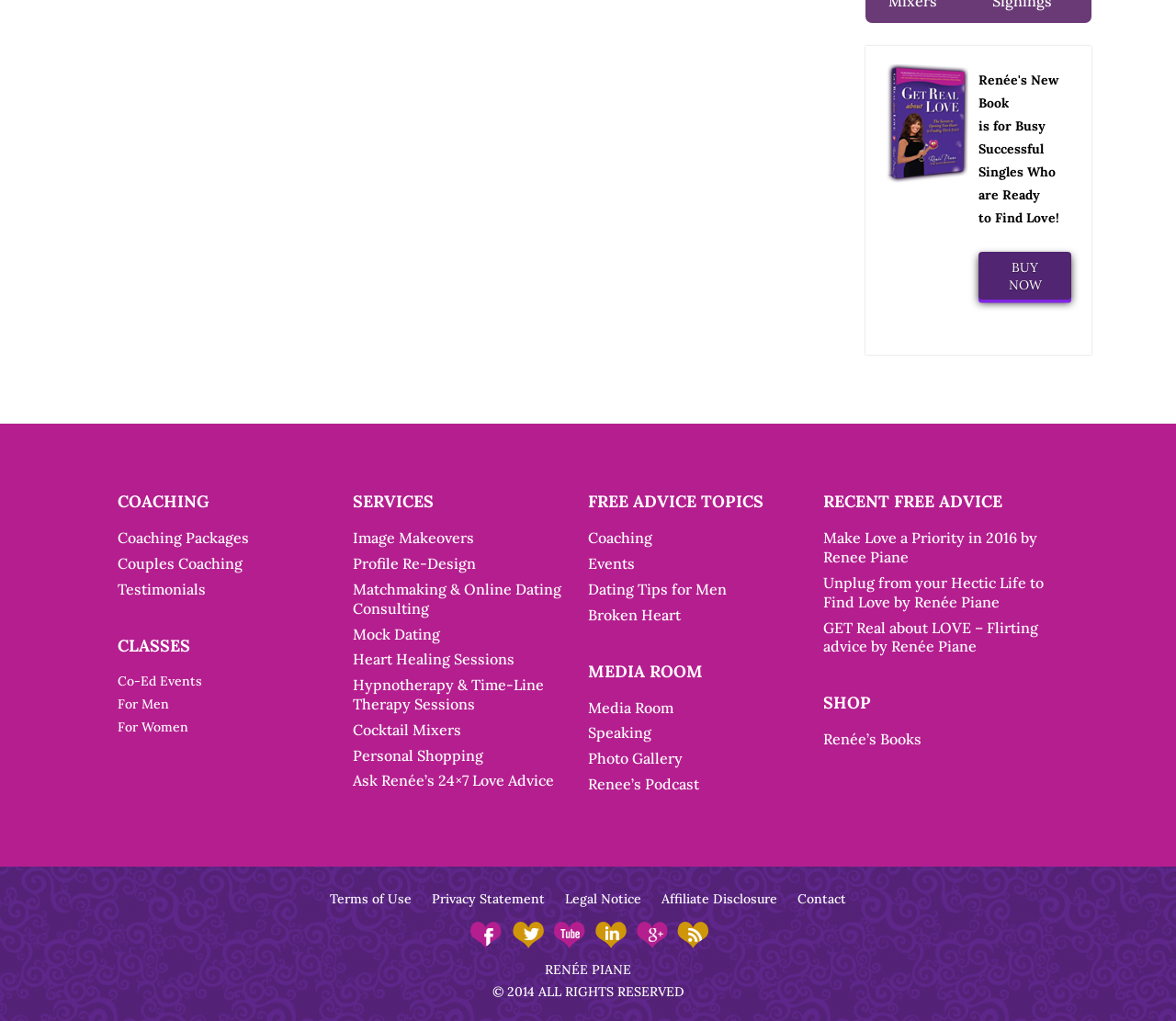Please identify the bounding box coordinates of the region to click in order to complete the task: "Get Renée’s 24×7 Love Advice". The coordinates must be four float numbers between 0 and 1, specified as [left, top, right, bottom].

[0.3, 0.756, 0.471, 0.776]